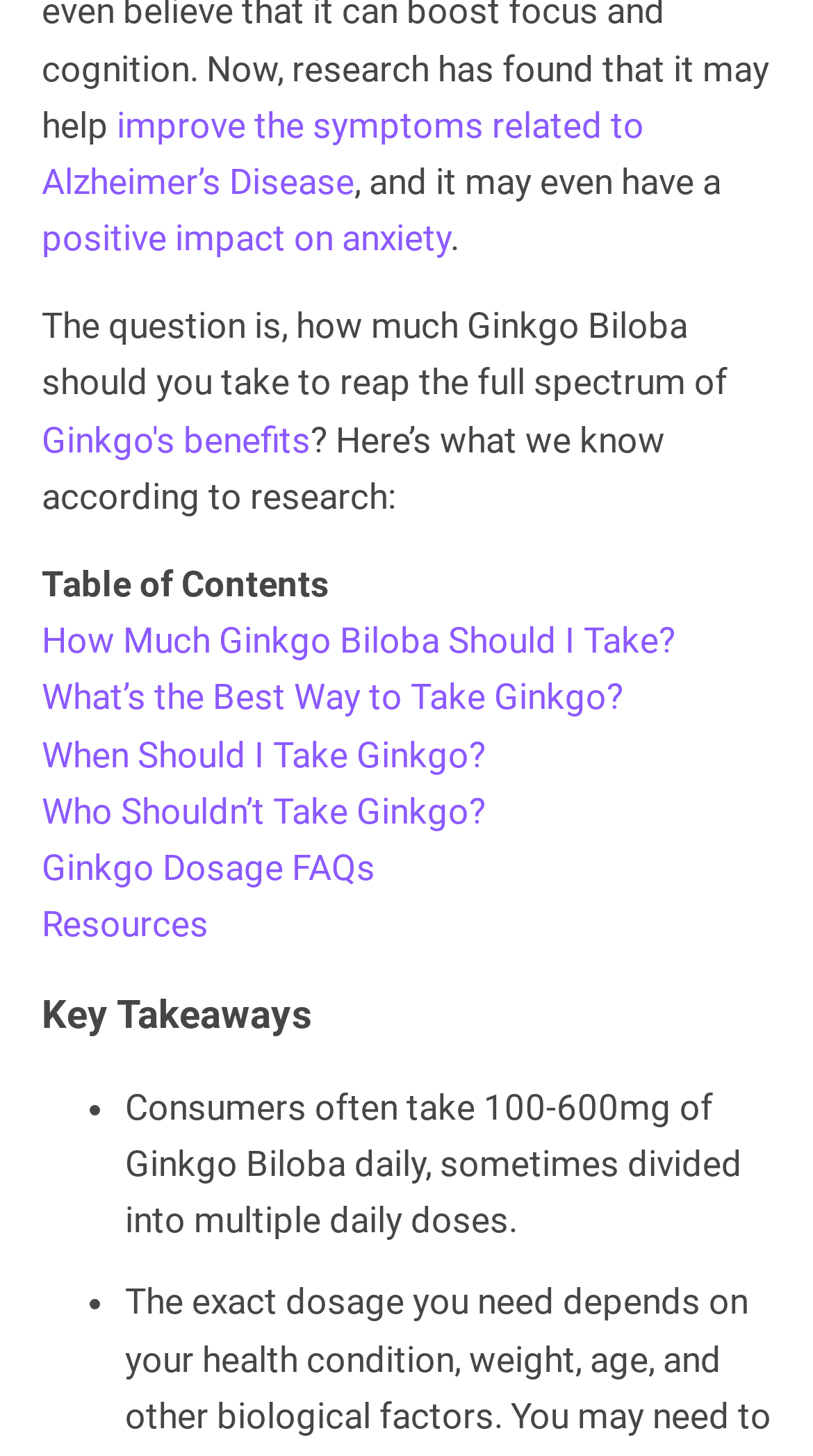Determine the coordinates of the bounding box that should be clicked to complete the instruction: "Read about the positive impact on anxiety". The coordinates should be represented by four float numbers between 0 and 1: [left, top, right, bottom].

[0.051, 0.149, 0.554, 0.178]